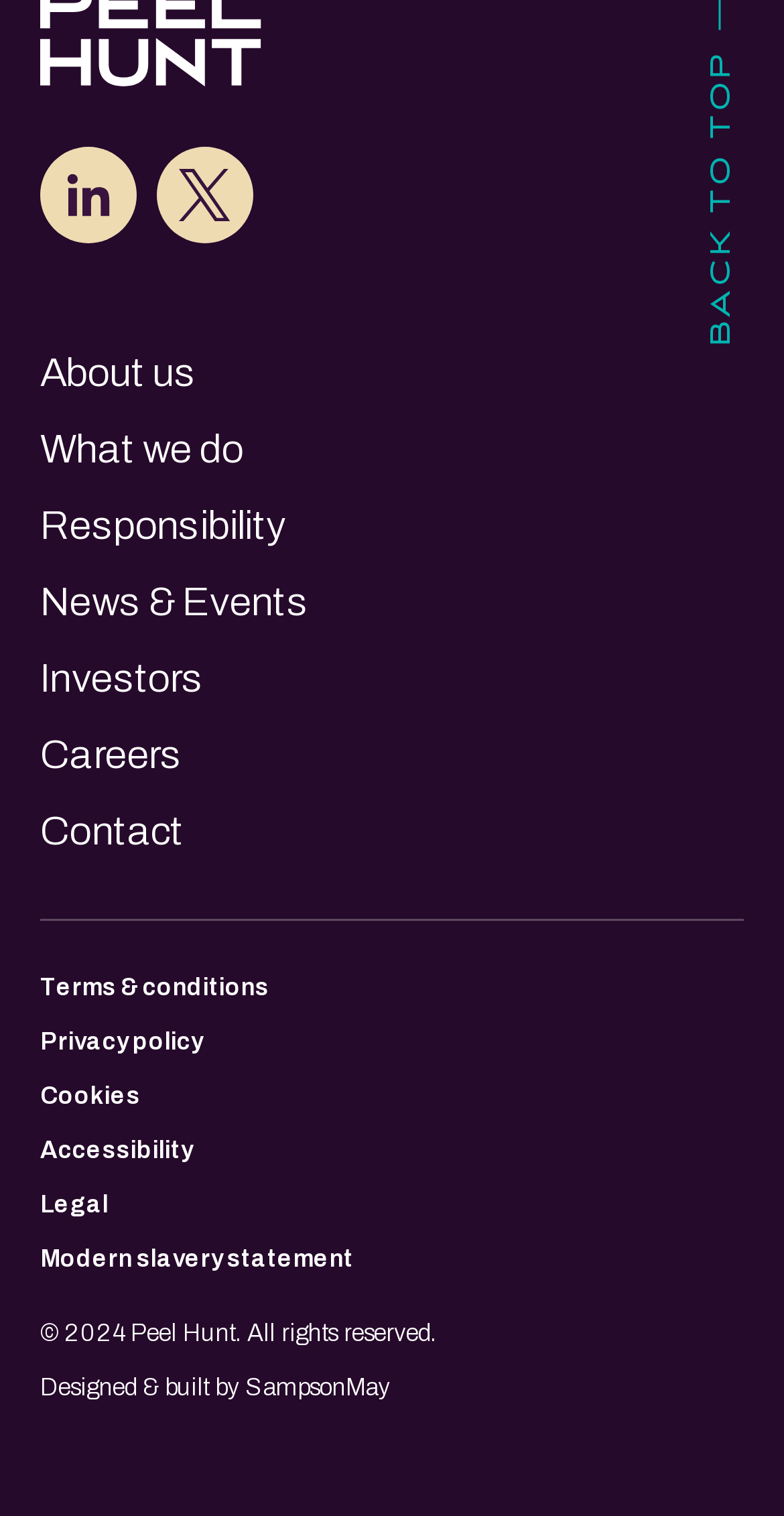Review the image closely and give a comprehensive answer to the question: What is the company name mentioned in the footer?

The company name 'Peel Hunt' is mentioned in the footer section of the webpage, specifically in the copyright statement '© 2024 Peel Hunt. All rights reserved.'